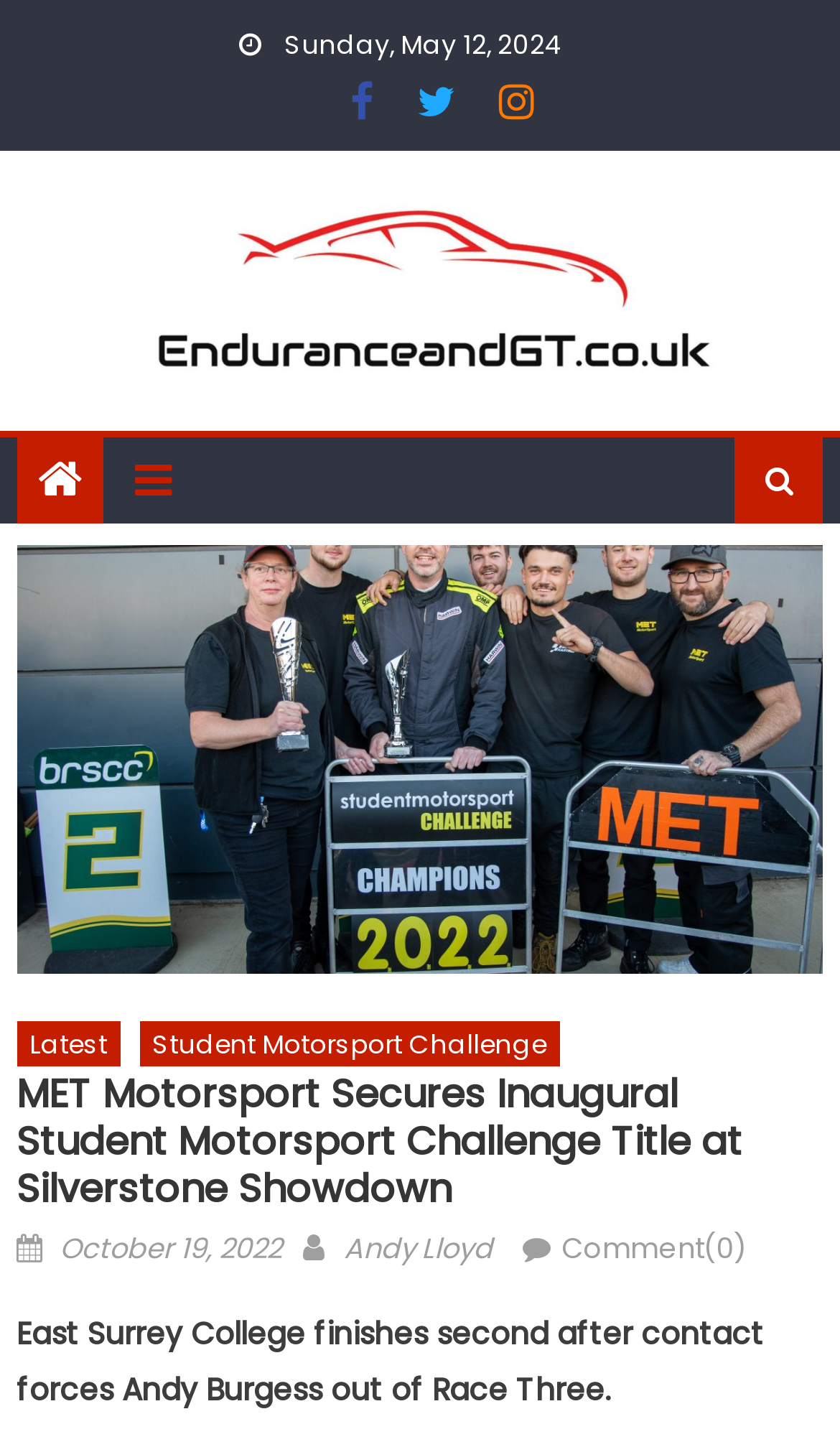What type of motorsport challenge is mentioned in the article?
Provide a concise answer using a single word or phrase based on the image.

Student Motorsport Challenge